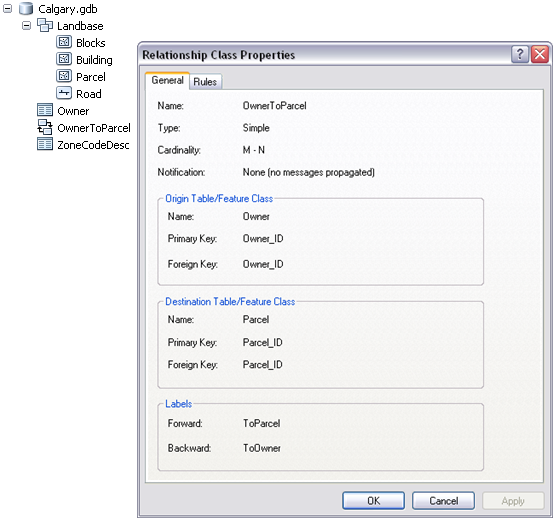Offer a detailed explanation of the image.

The image displays the "Relationship Class Properties" dialog box from ArcGIS, specifically showcasing the configuration for a relationship class named "OwnerToParcel." This dialog has two main sections: **General** and **Rules**. 

In the **General** section, it outlines the type of relationship as "Simple" with a cardinality definition of "M - N" (many-to-many). There is no notification set for this relationship, meaning there are no messages propagated when changes occur.

The dialogue further details the **Origin Table/Feature Class** and **Destination Table/Feature Class**. For the Origin Table, named "Owner," the primary key is indicated as "Owner_ID," which corresponds with the foreign key. The destination feature class, labeled "Parcel," similarly has "Parcel_ID" listed as both its primary and foreign keys.

Lastly, the dialog includes labels indicating the directionality of the relationship: "Forward" points to the parcel type, while "Backward" identifies the owner. This setup is crucial for managing geographic data effectively within the ArcGIS platform. The interface allows users to apply changes or cancel actions, indicating a user-friendly design for editing database relationships.